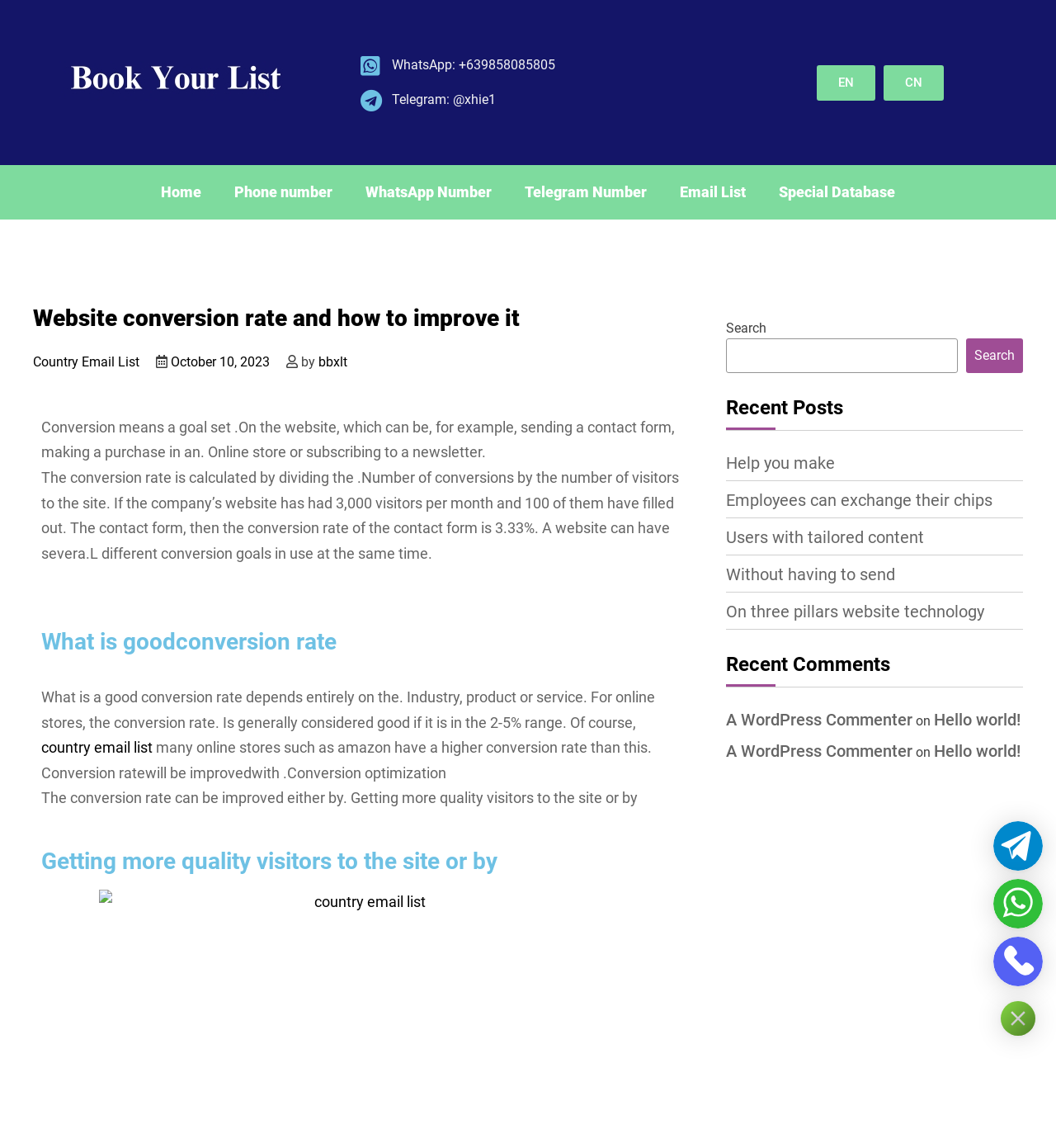Please give a succinct answer using a single word or phrase:
How many links are in the top navigation menu?

6